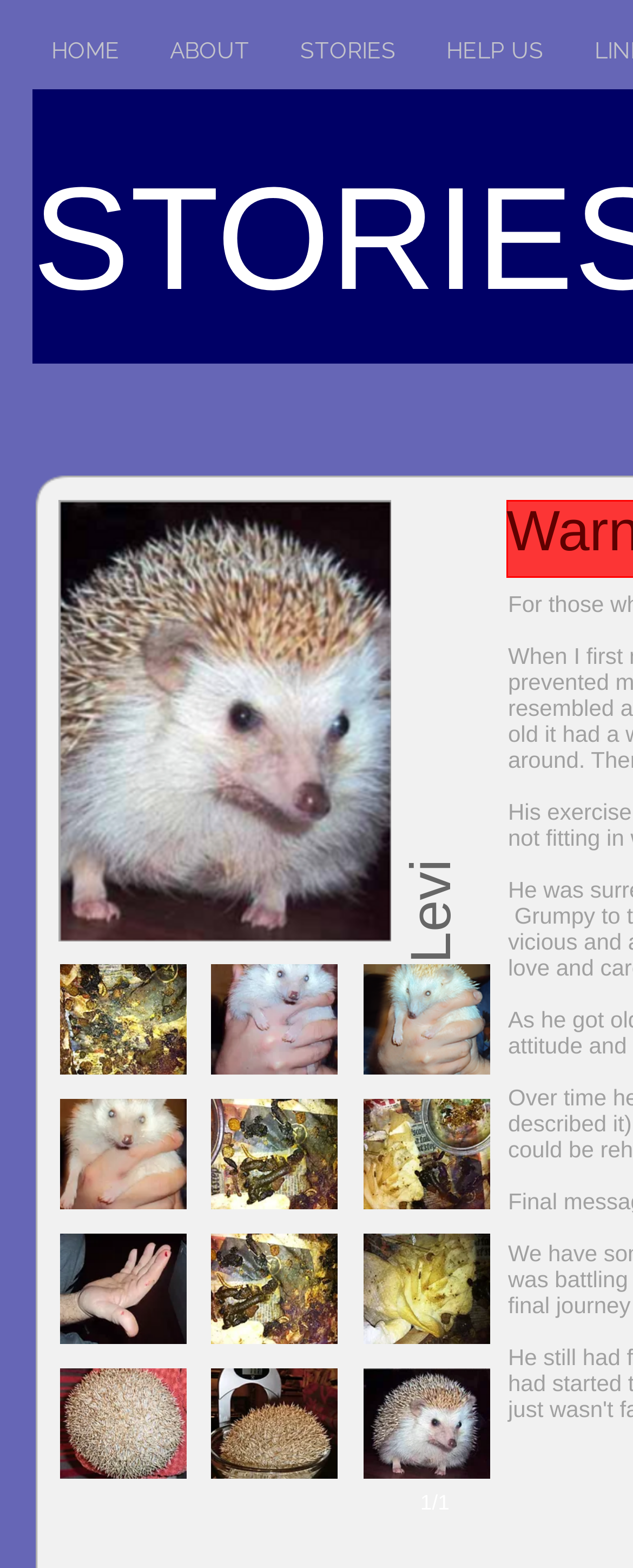Find the bounding box coordinates of the area that needs to be clicked in order to achieve the following instruction: "go to HOME page". The coordinates should be specified as four float numbers between 0 and 1, i.e., [left, top, right, bottom].

[0.041, 0.009, 0.229, 0.055]